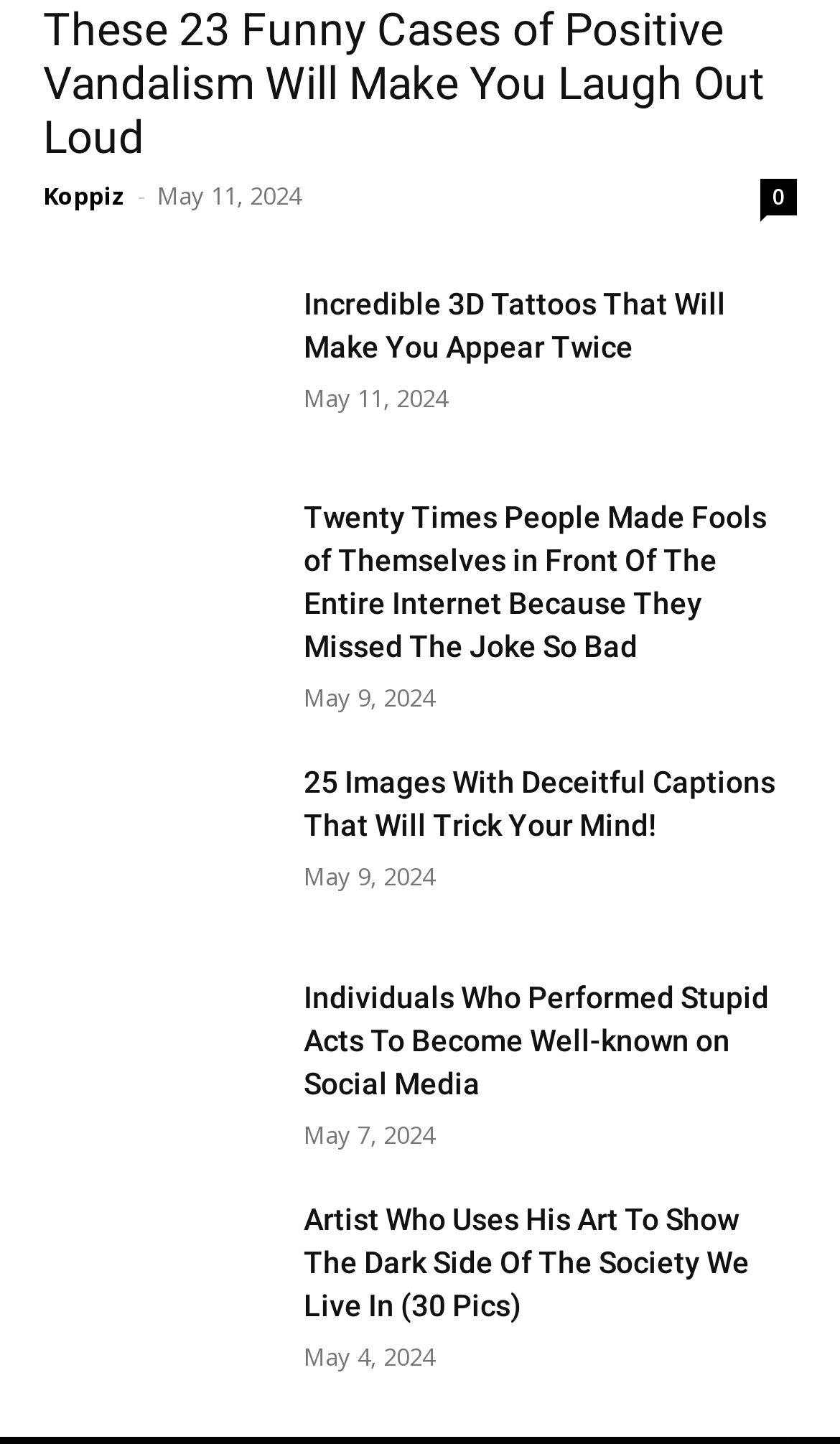Determine the bounding box coordinates of the clickable region to follow the instruction: "Click on the link 'Twenty Times People Made Fools of Themselves in Front Of The Entire Internet Because They Missed The Joke So Bad'".

[0.362, 0.347, 0.913, 0.46]